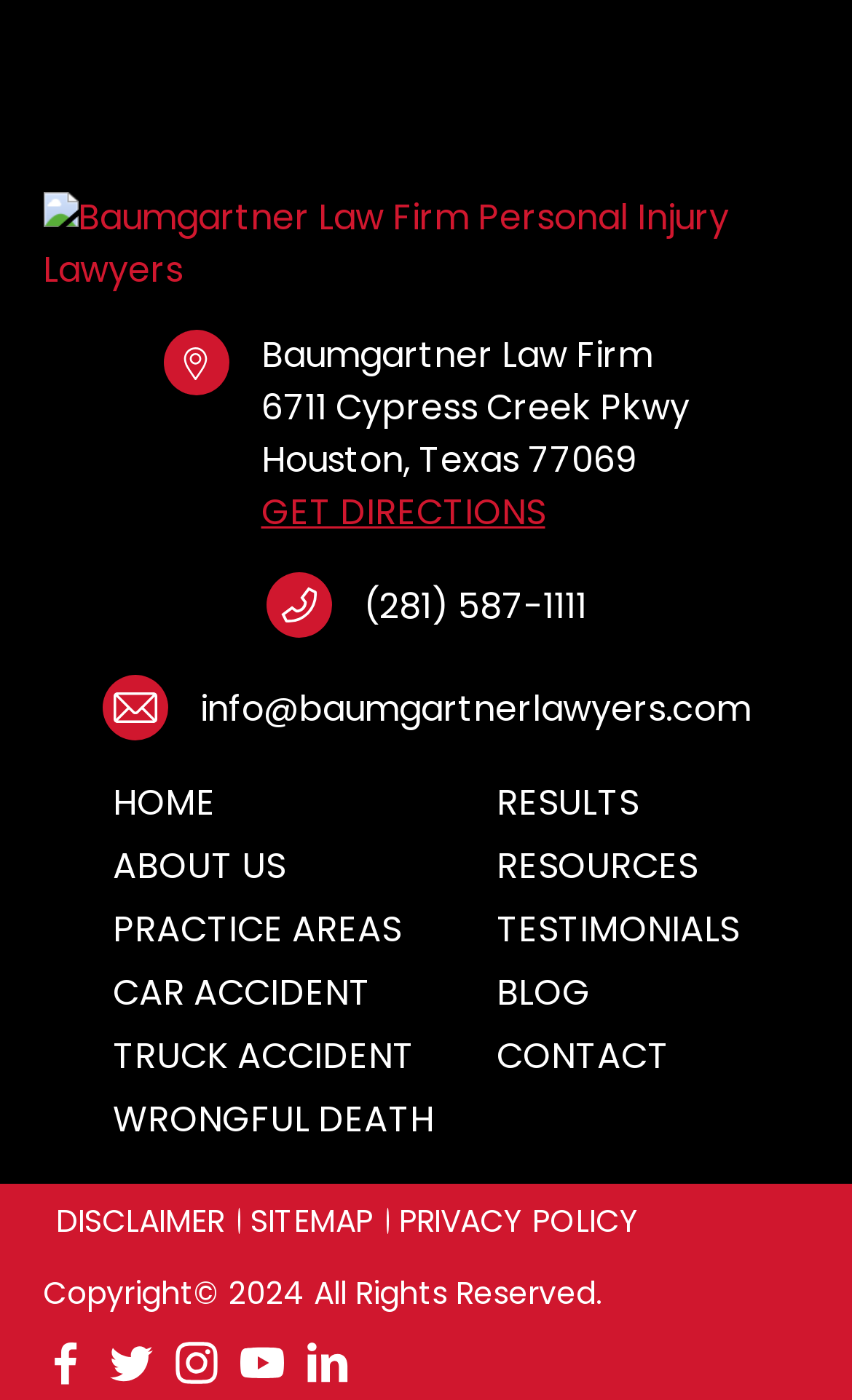Please locate the clickable area by providing the bounding box coordinates to follow this instruction: "Send an email to the office".

[0.119, 0.483, 0.881, 0.533]